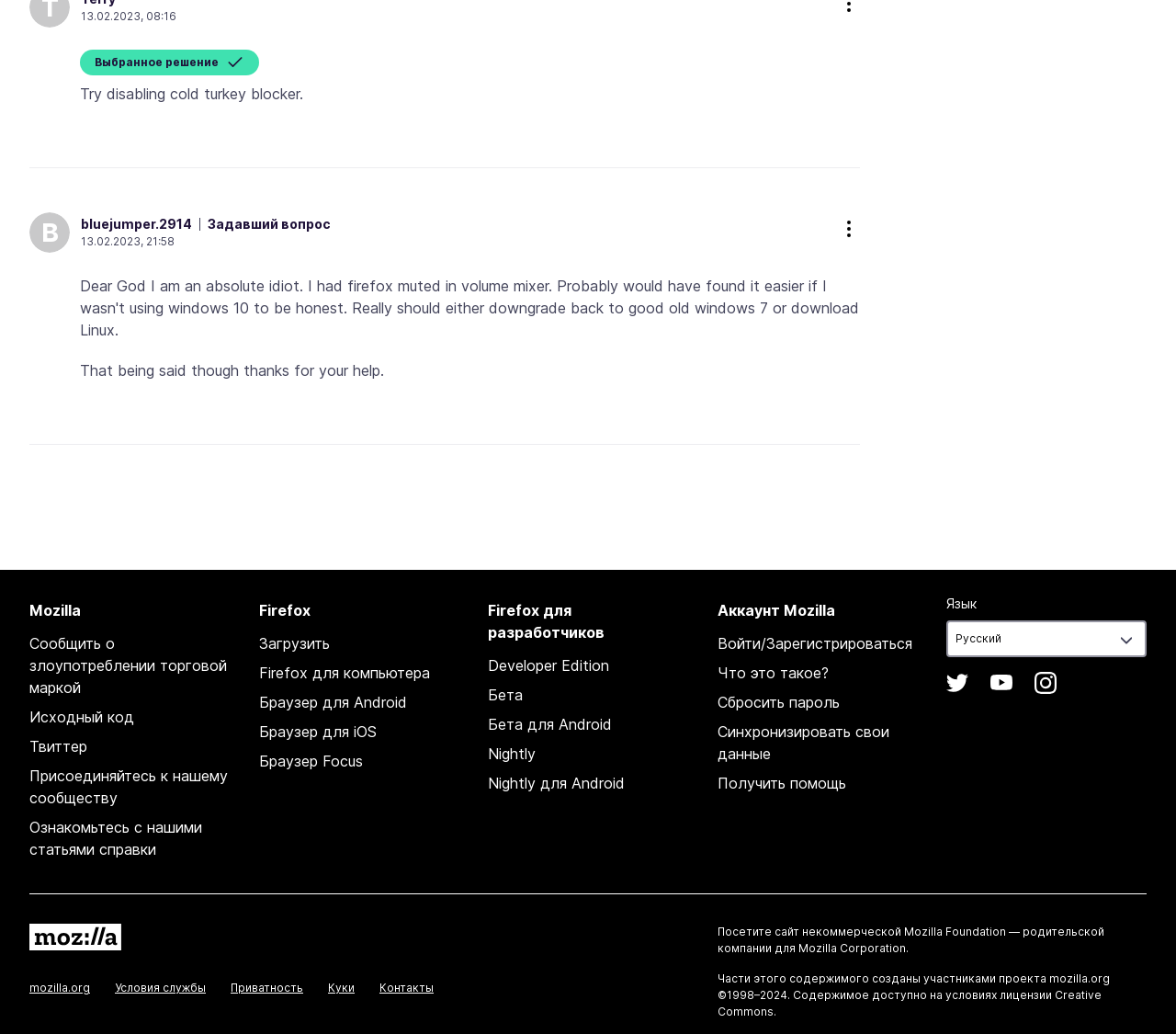Please predict the bounding box coordinates of the element's region where a click is necessary to complete the following instruction: "Select a language from the dropdown". The coordinates should be represented by four float numbers between 0 and 1, i.e., [left, top, right, bottom].

[0.805, 0.6, 0.975, 0.635]